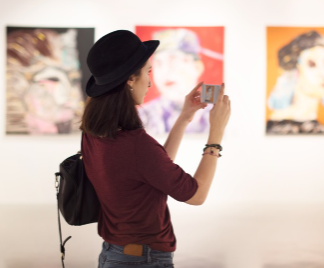Answer the following query with a single word or phrase:
What color is the woman's top?

Maroon